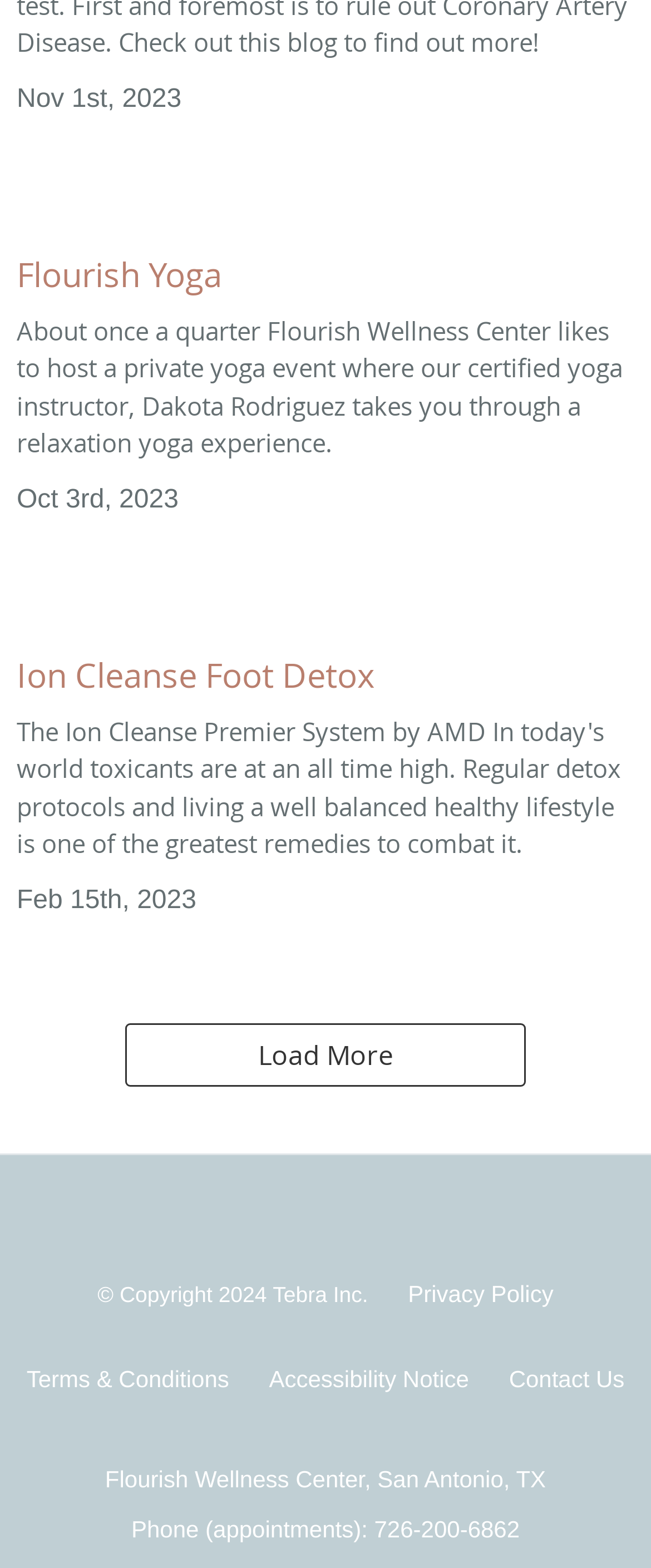Specify the bounding box coordinates of the region I need to click to perform the following instruction: "View the 'Privacy Policy'". The coordinates must be four float numbers in the range of 0 to 1, i.e., [left, top, right, bottom].

[0.627, 0.809, 0.85, 0.841]